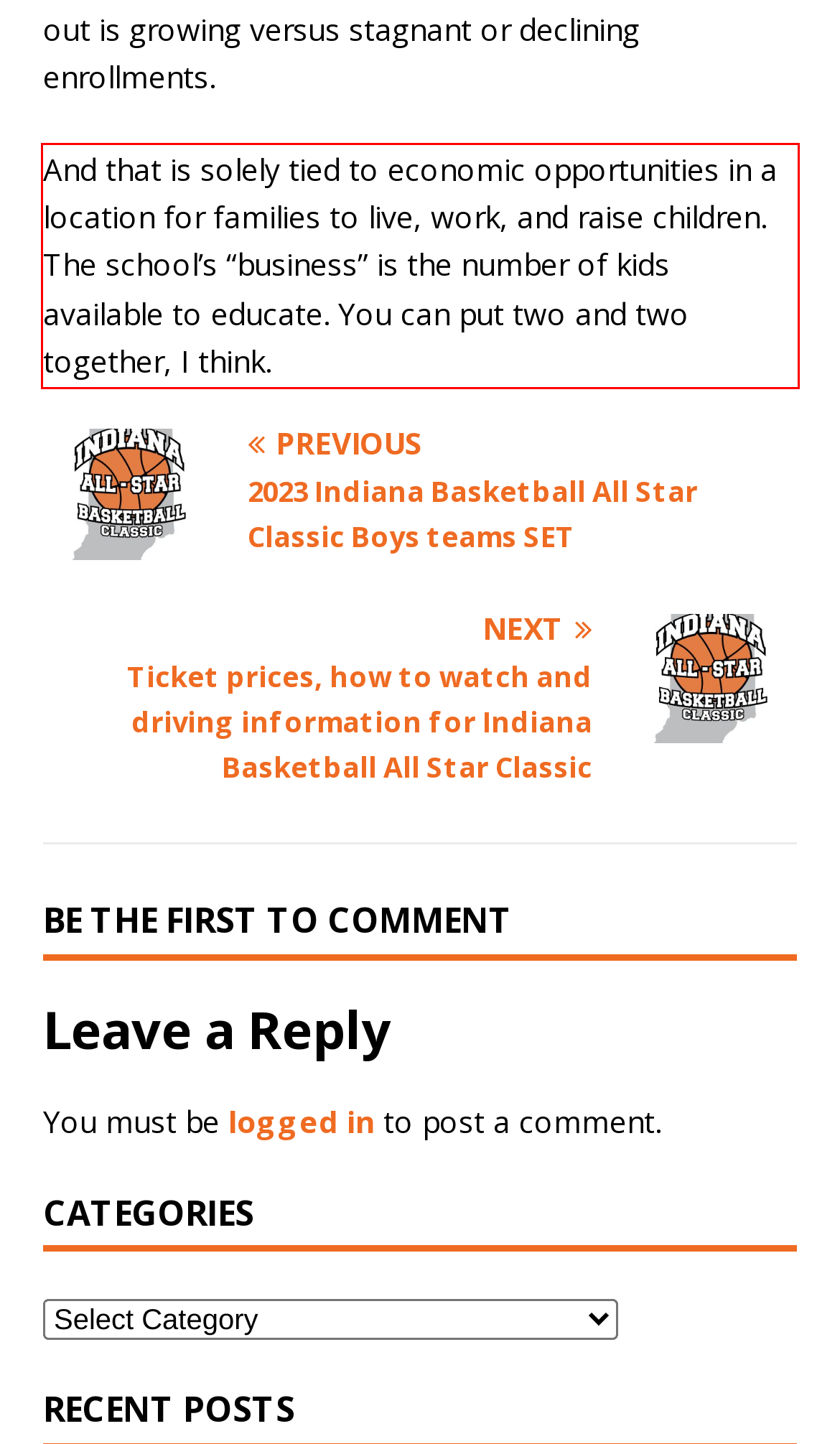Identify and extract the text within the red rectangle in the screenshot of the webpage.

And that is solely tied to economic opportunities in a location for families to live, work, and raise children. The school’s “business” is the number of kids available to educate. You can put two and two together, I think.